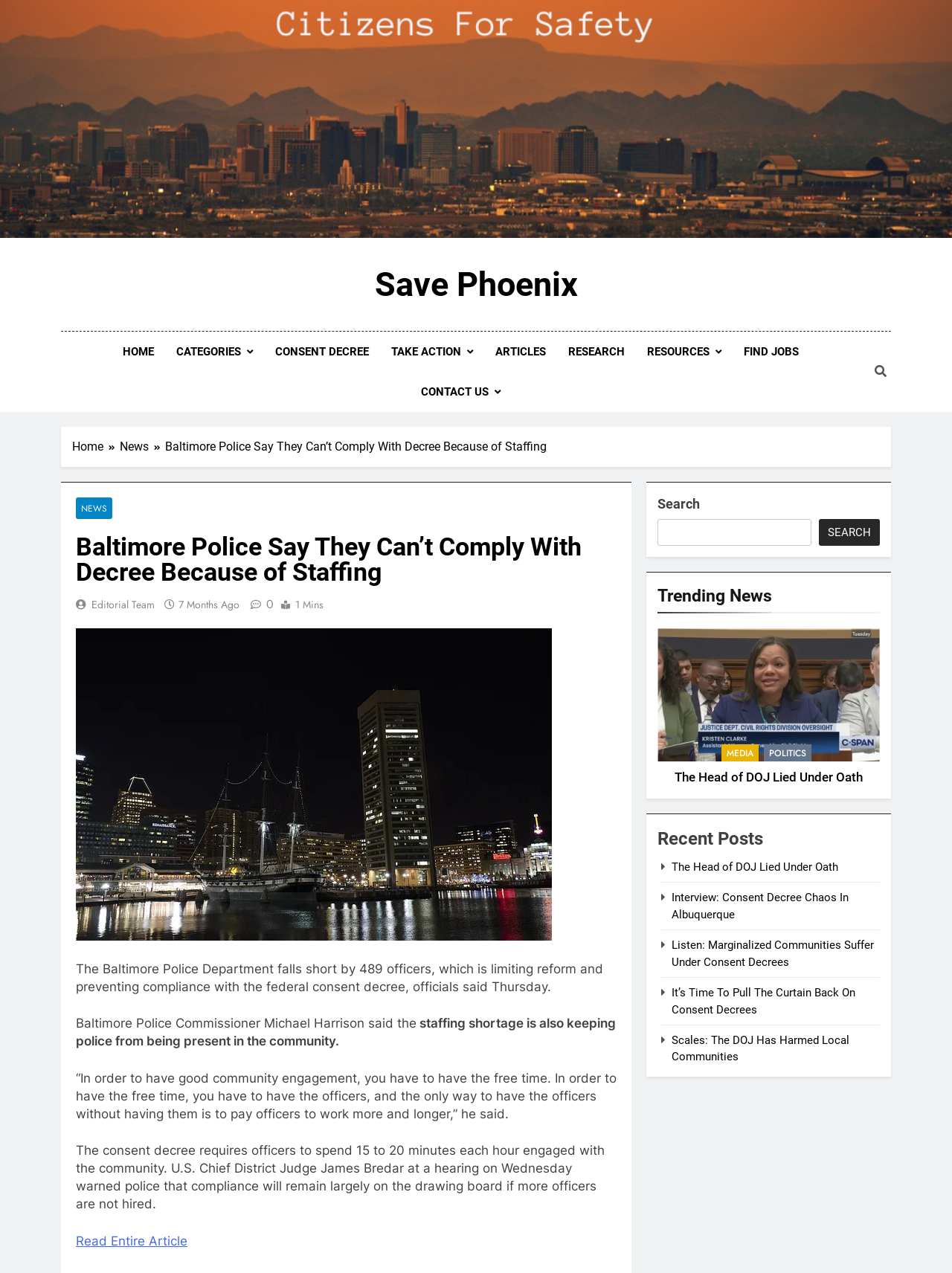Point out the bounding box coordinates of the section to click in order to follow this instruction: "Read the entire article".

[0.08, 0.969, 0.197, 0.98]